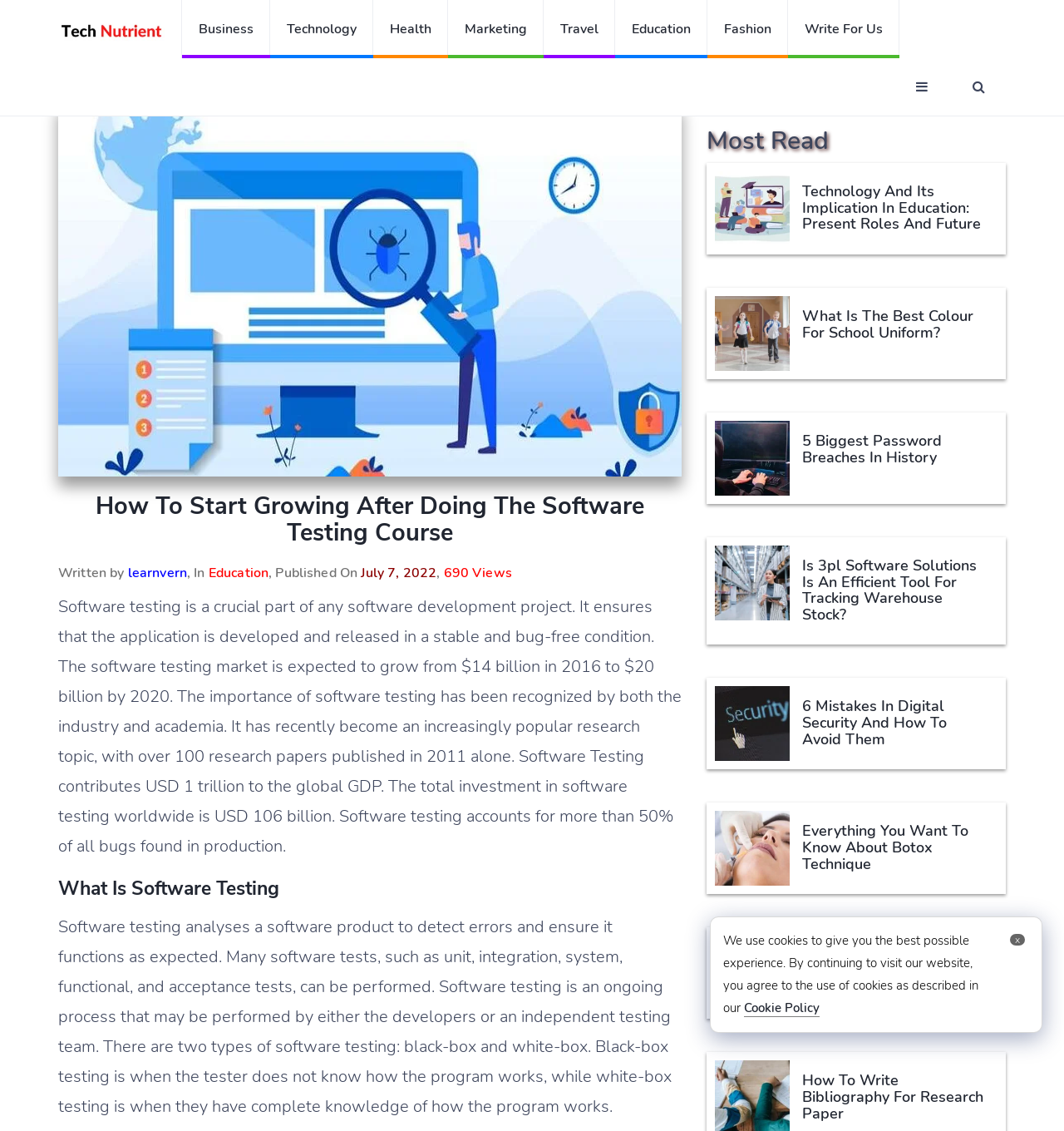Specify the bounding box coordinates of the element's area that should be clicked to execute the given instruction: "Click on the 'Tech Nutrient' link". The coordinates should be four float numbers between 0 and 1, i.e., [left, top, right, bottom].

[0.055, 0.0, 0.155, 0.037]